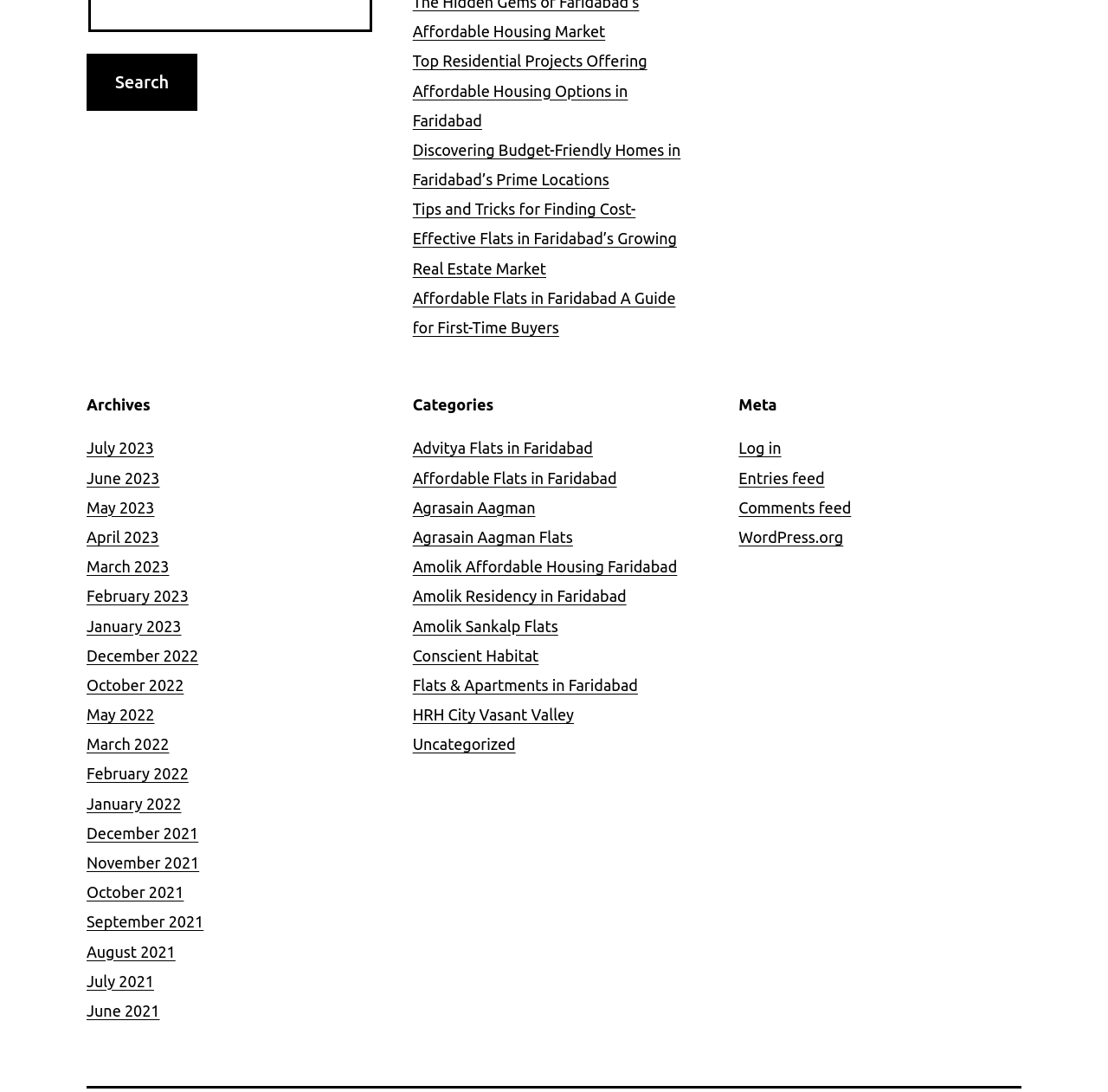Please answer the following question using a single word or phrase: How many categories are listed on the webpage?

13